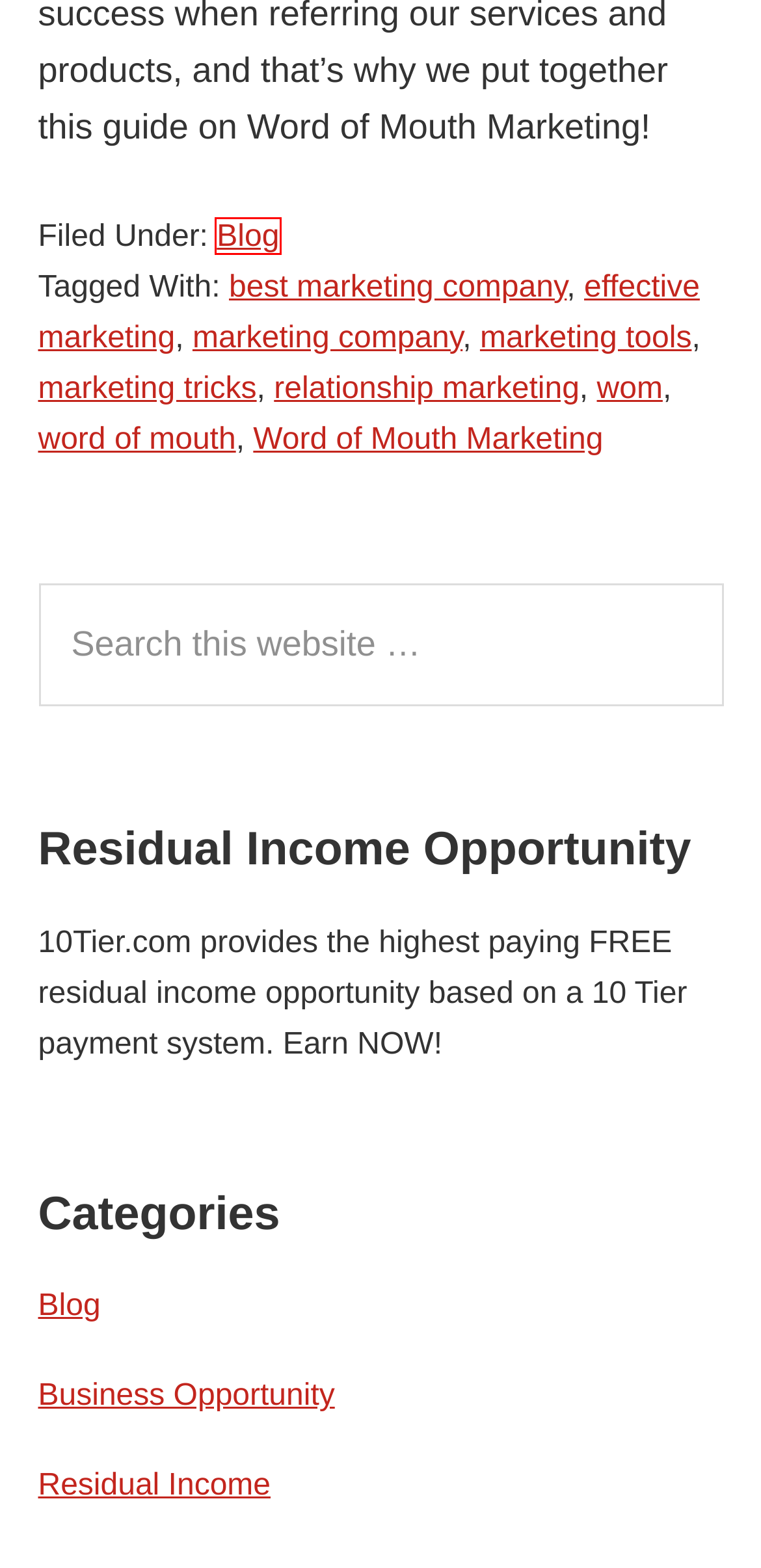Look at the screenshot of a webpage where a red rectangle bounding box is present. Choose the webpage description that best describes the new webpage after clicking the element inside the red bounding box. Here are the candidates:
A. marketing company
B. relationship marketing
C. best marketing company
D. Blog
E. Word of Mouth Marketing
F. Advertising Affiliate Program | Advertising Reseller Program
G. marketing tools
H. wom

D